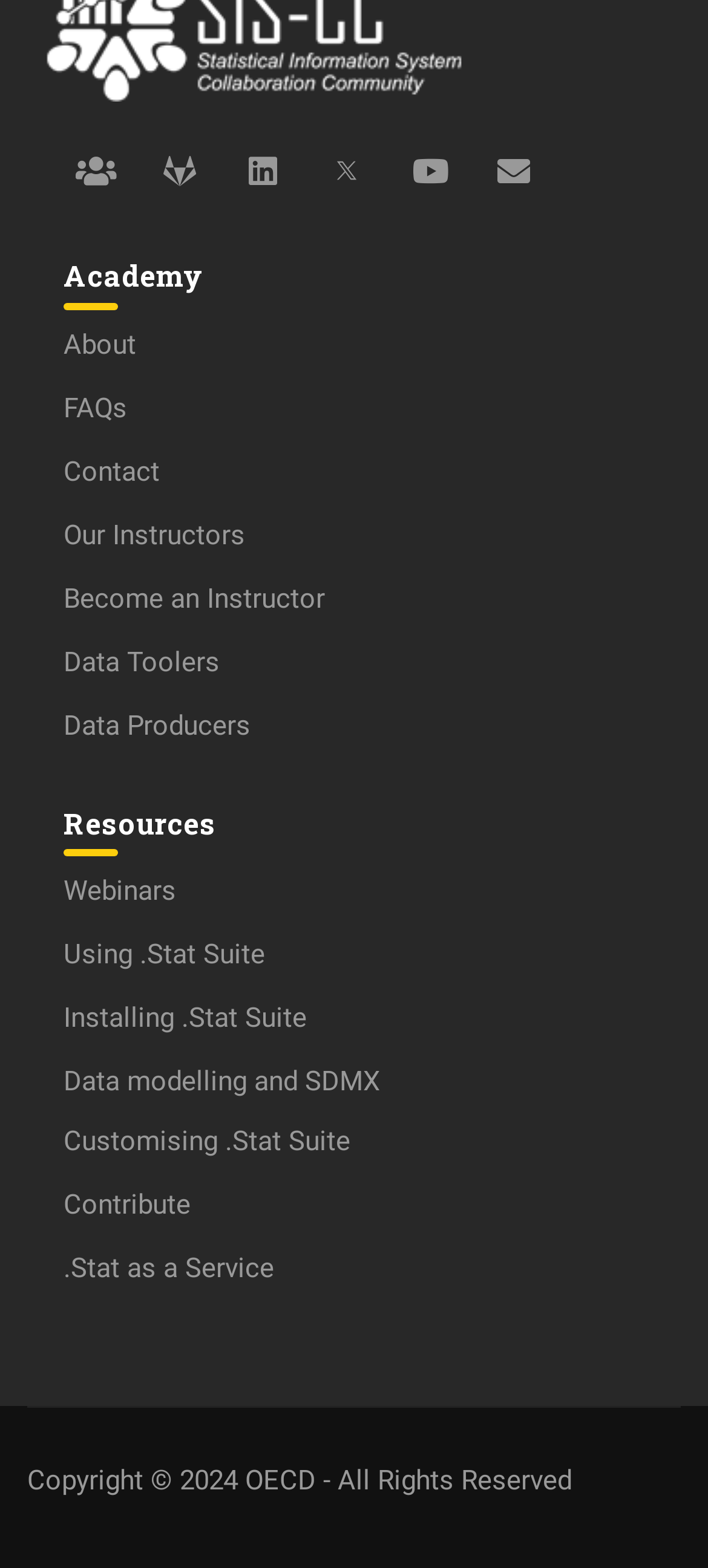What is the last resource link available? Based on the image, give a response in one word or a short phrase.

.Stat as a Service